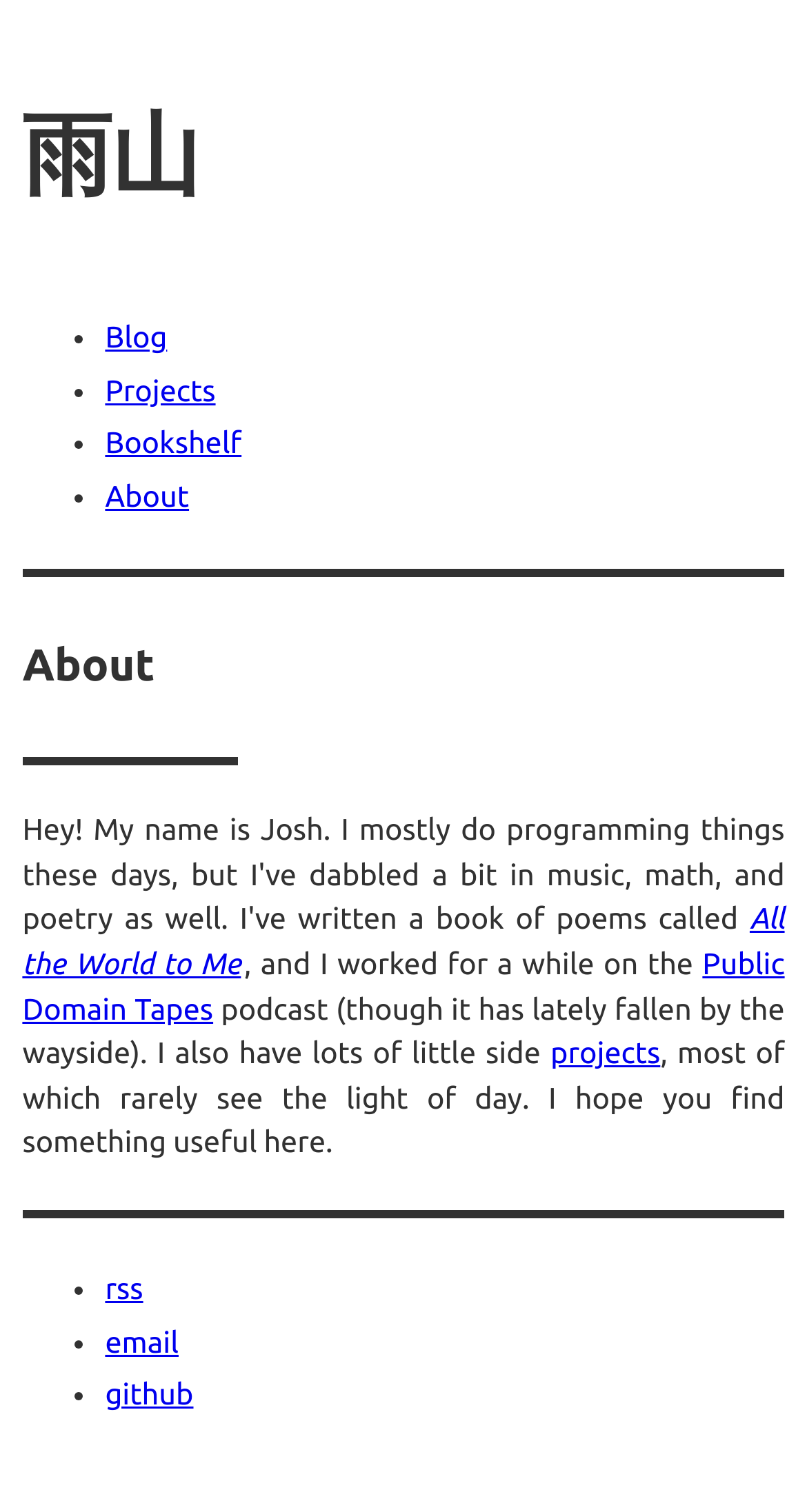Locate the bounding box for the described UI element: "All the World to Me". Ensure the coordinates are four float numbers between 0 and 1, formatted as [left, top, right, bottom].

[0.028, 0.597, 0.972, 0.648]